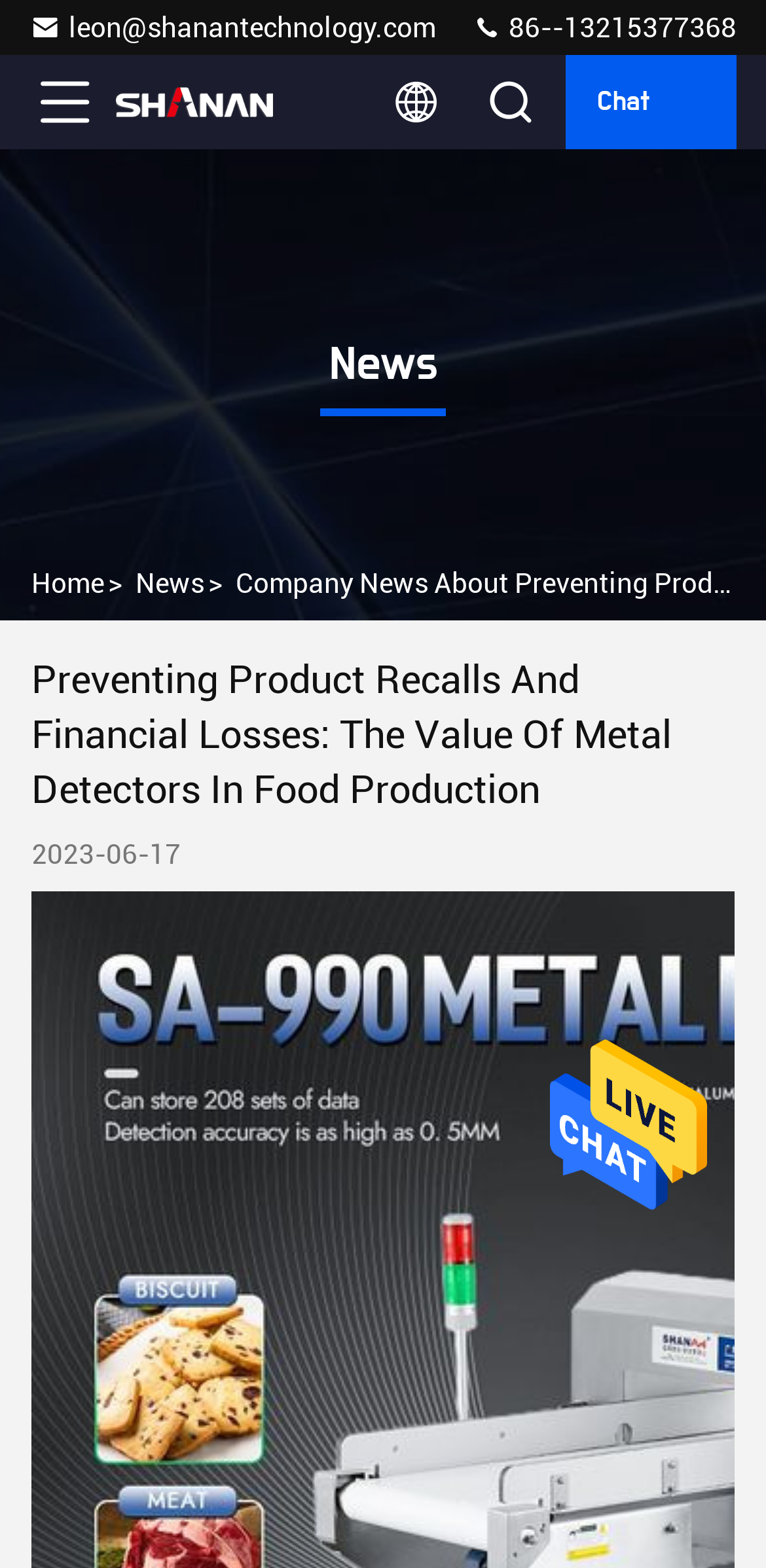Give a short answer to this question using one word or a phrase:
How can I contact the company?

Send Message or email